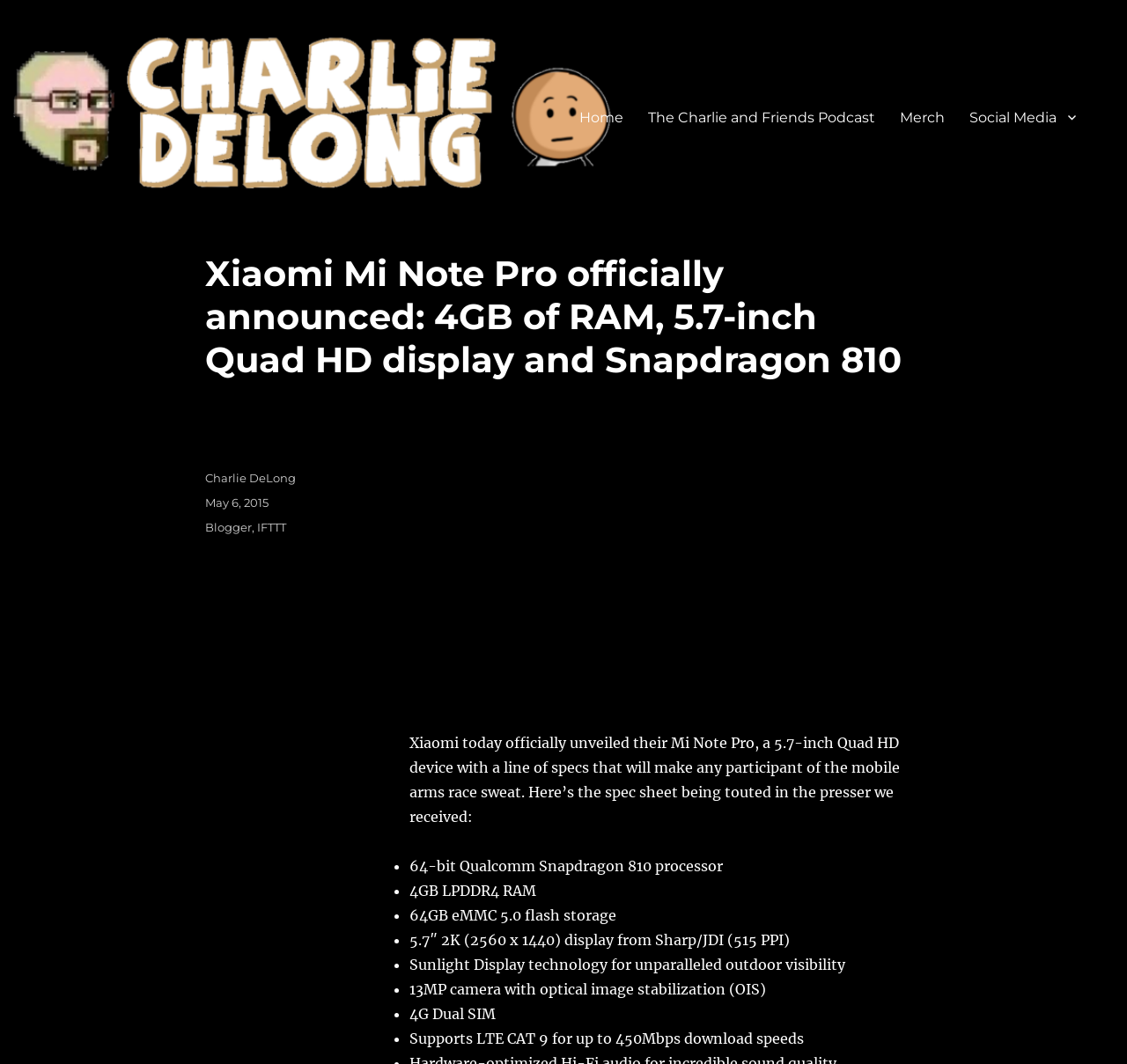What is the screen size of Xiaomi Mi Note Pro?
Answer the question with detailed information derived from the image.

The screen size of Xiaomi Mi Note Pro can be found in the article content, which lists the specifications of the device. Specifically, it is mentioned in the line '5.7″ 2K (2560 x 1440) display from Sharp/JDI (515 PPI)'.